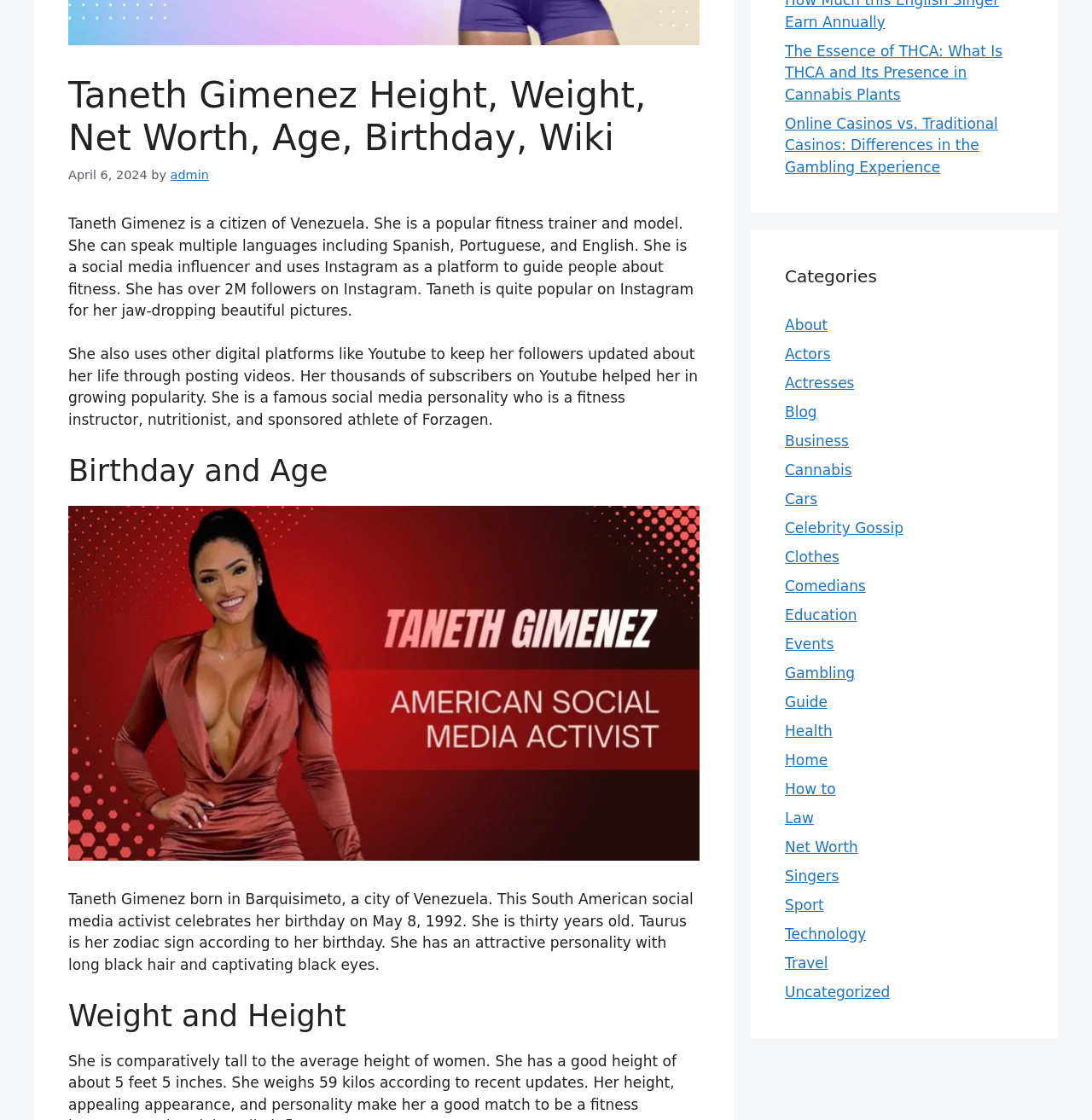Based on the element description, predict the bounding box coordinates (top-left x, top-left y, bottom-right x, bottom-right y) for the UI element in the screenshot: Net Worth

[0.719, 0.749, 0.786, 0.764]